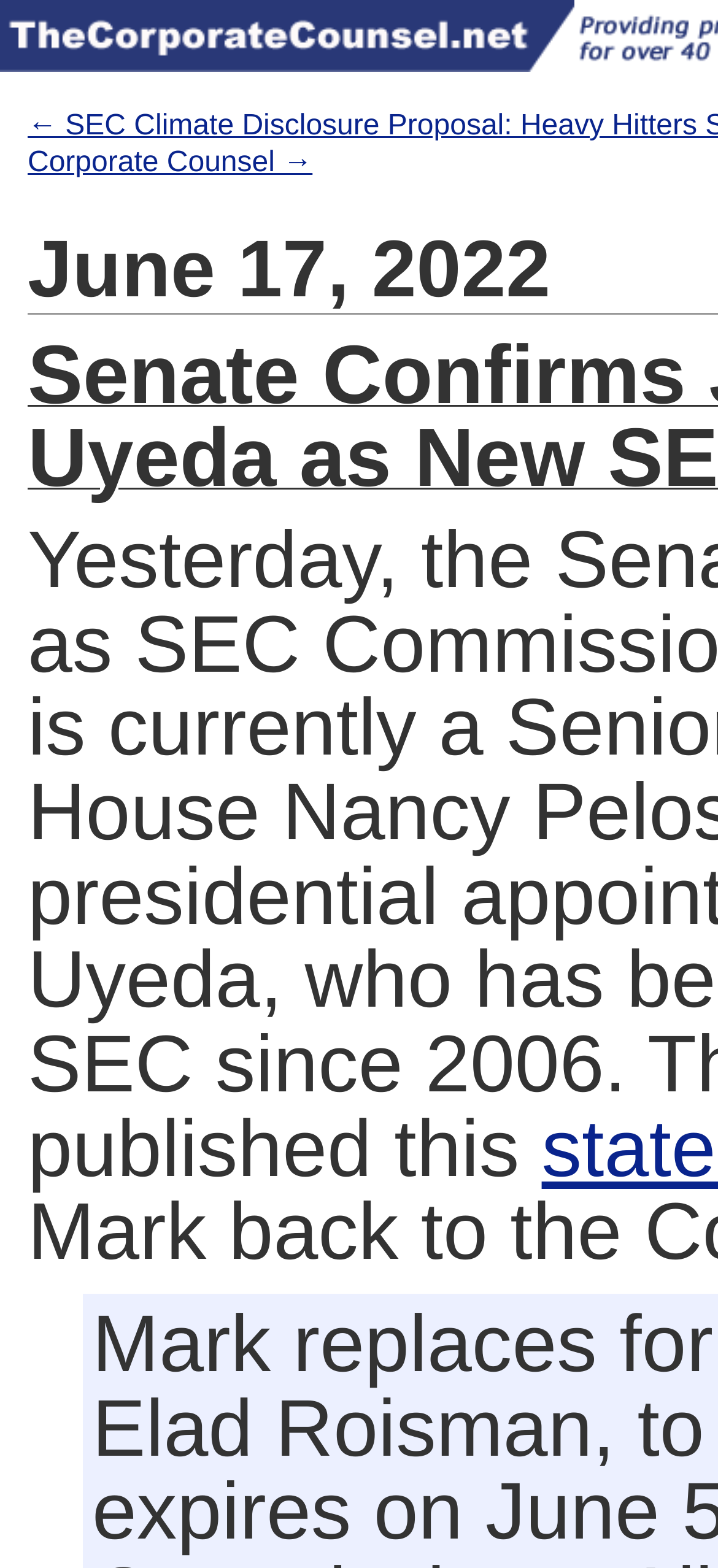Identify the bounding box of the HTML element described as: "TheCorporateCounsel.net".

[0.0, 0.0, 0.8, 0.046]